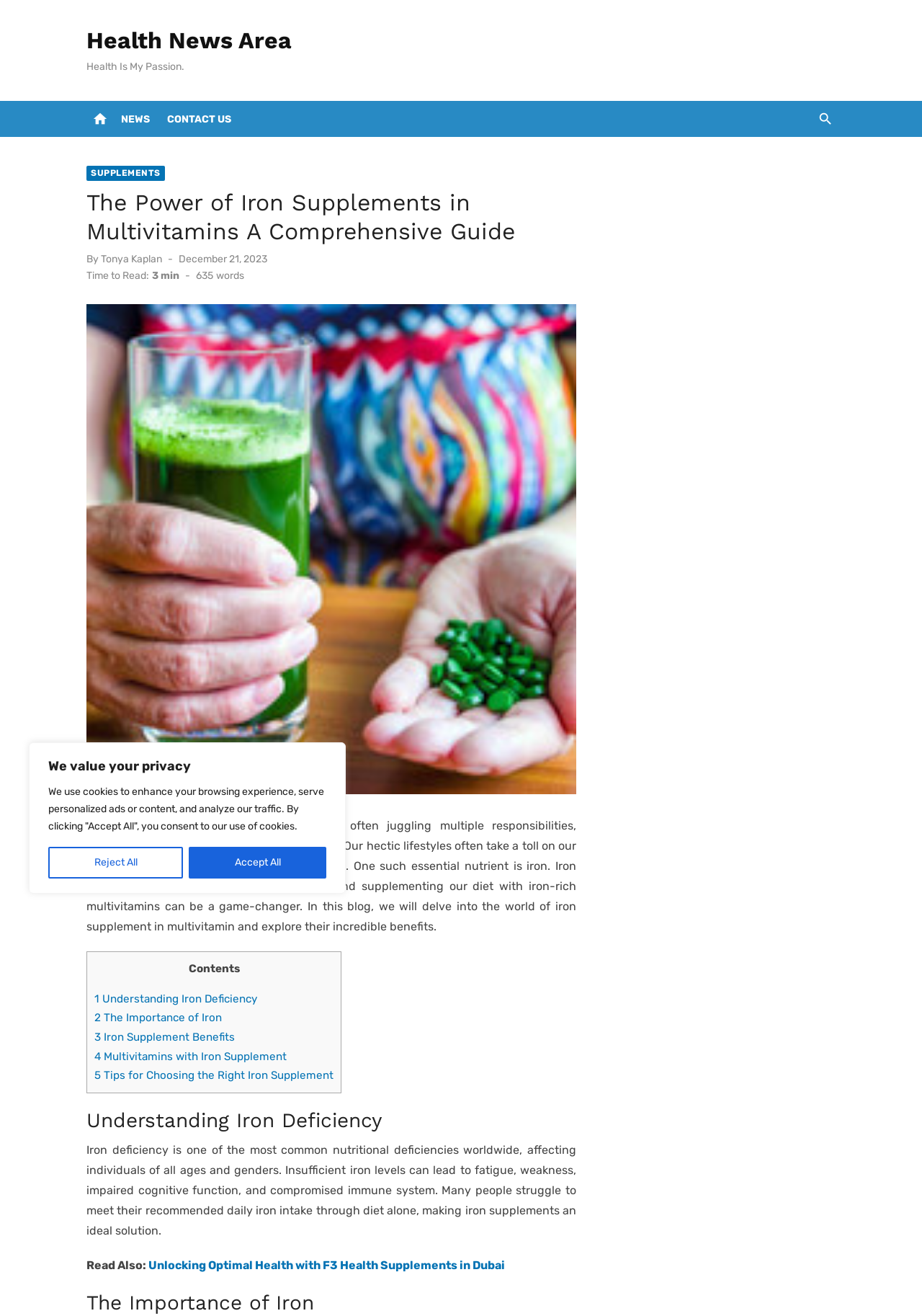Who is the author of this blog?
Provide a detailed and well-explained answer to the question.

The author's name, Tonya Kaplan, is mentioned below the main heading of the webpage, along with the date of posting.